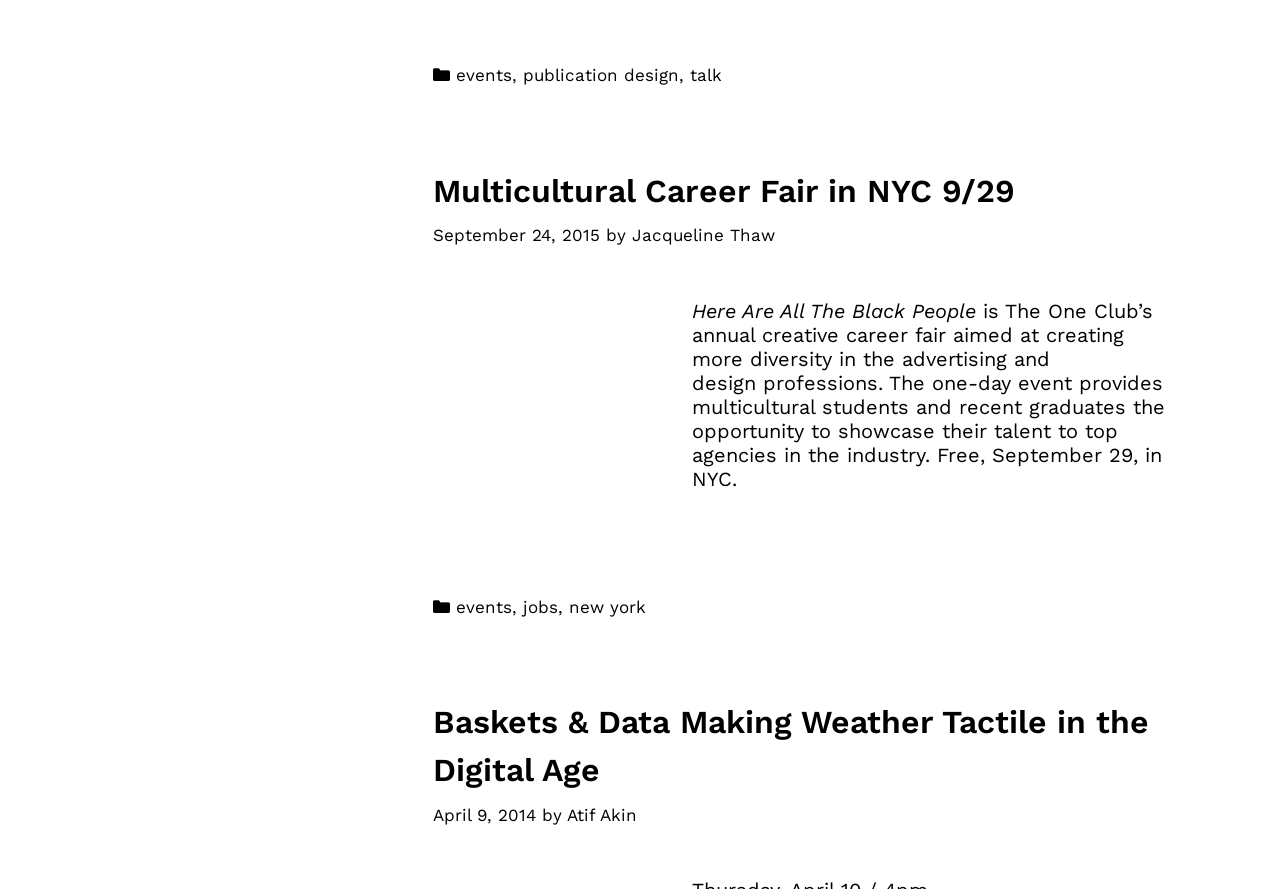Based on the description "April 2, 2019April 9, 2014", find the bounding box of the specified UI element.

[0.338, 0.905, 0.418, 0.927]